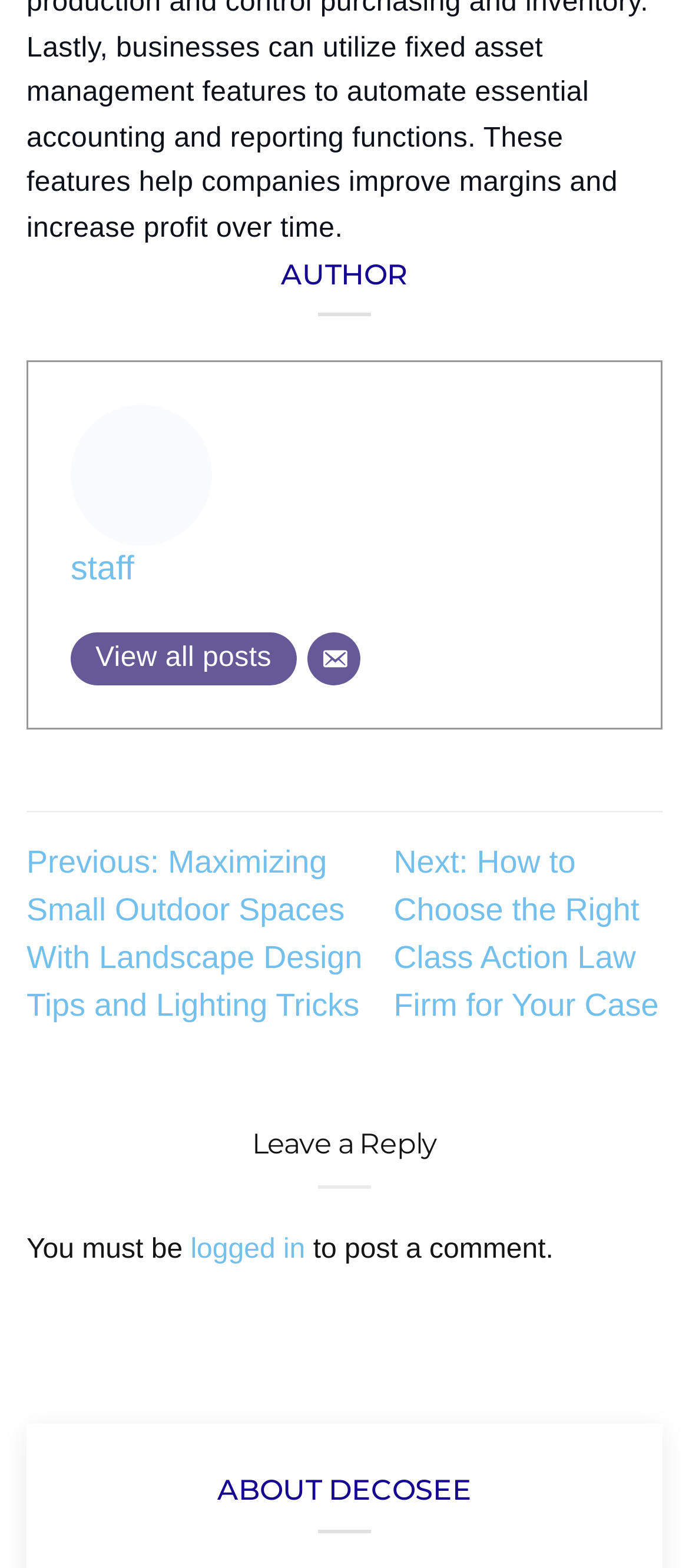Determine the bounding box for the UI element as described: "staff". The coordinates should be represented as four float numbers between 0 and 1, formatted as [left, top, right, bottom].

[0.103, 0.352, 0.195, 0.375]